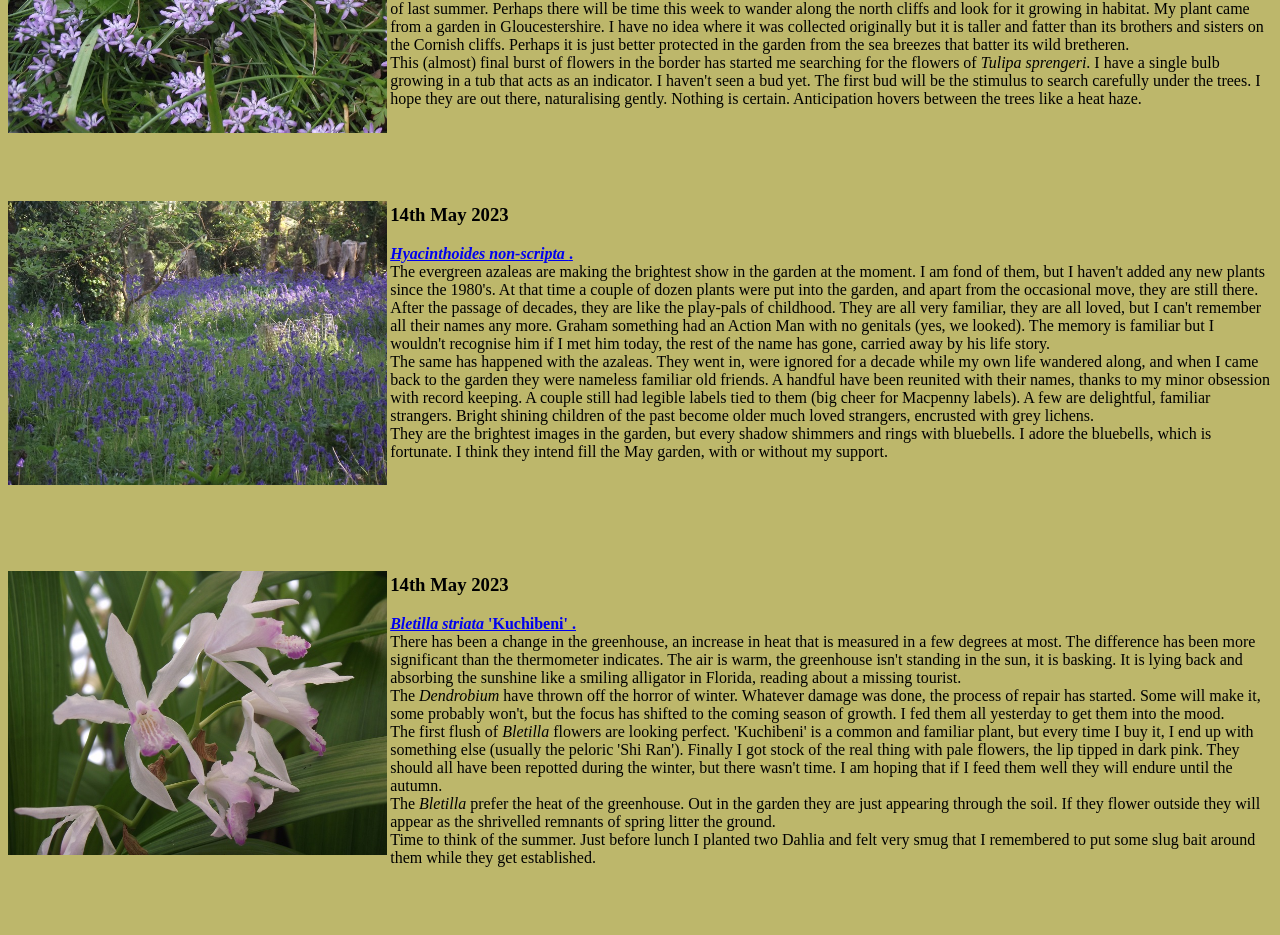Given the description "Bletilla striata 'Kuchibeni' .", determine the bounding box of the corresponding UI element.

[0.305, 0.657, 0.45, 0.676]